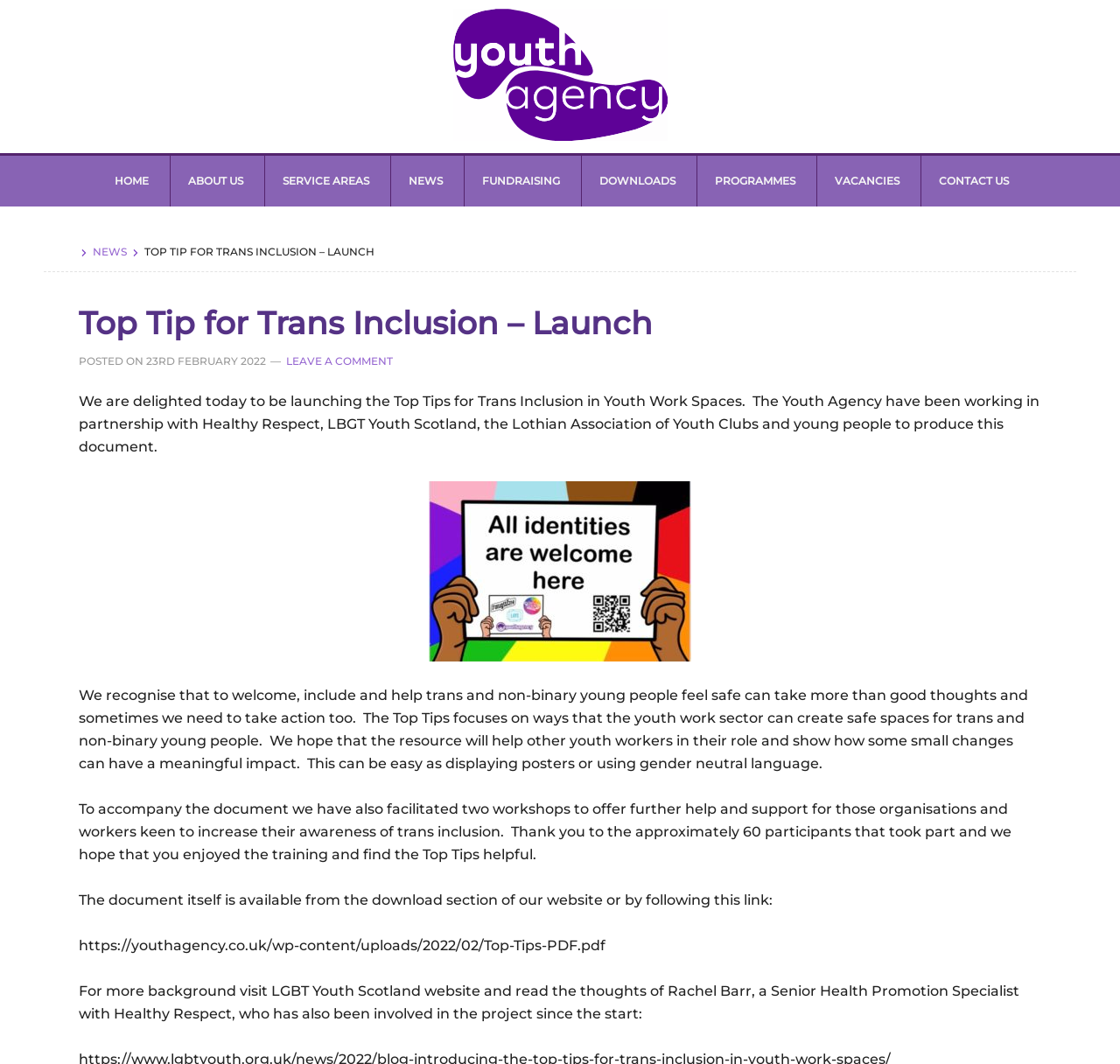Locate the bounding box of the user interface element based on this description: "Contact Us".

[0.82, 0.146, 0.92, 0.194]